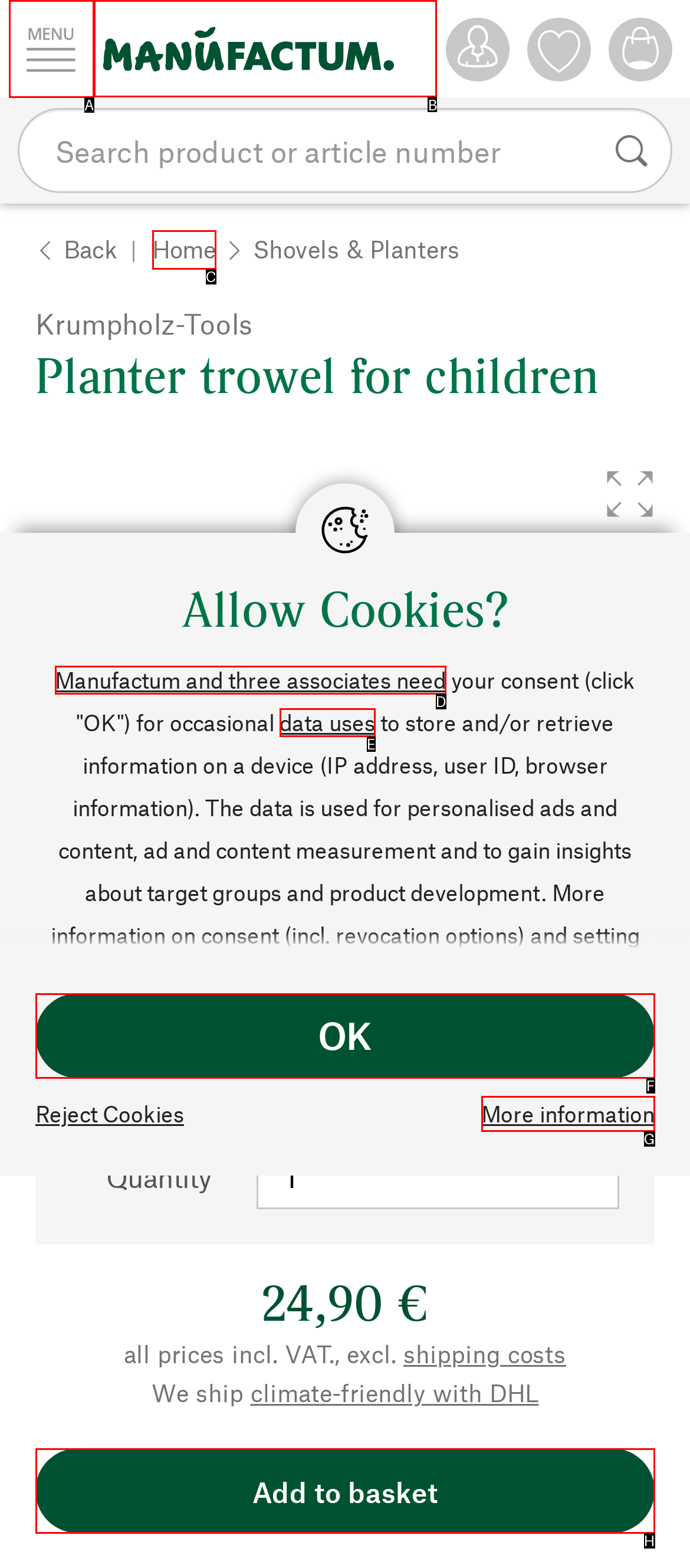Indicate the letter of the UI element that should be clicked to accomplish the task: Click on the Manufactum logo. Answer with the letter only.

B